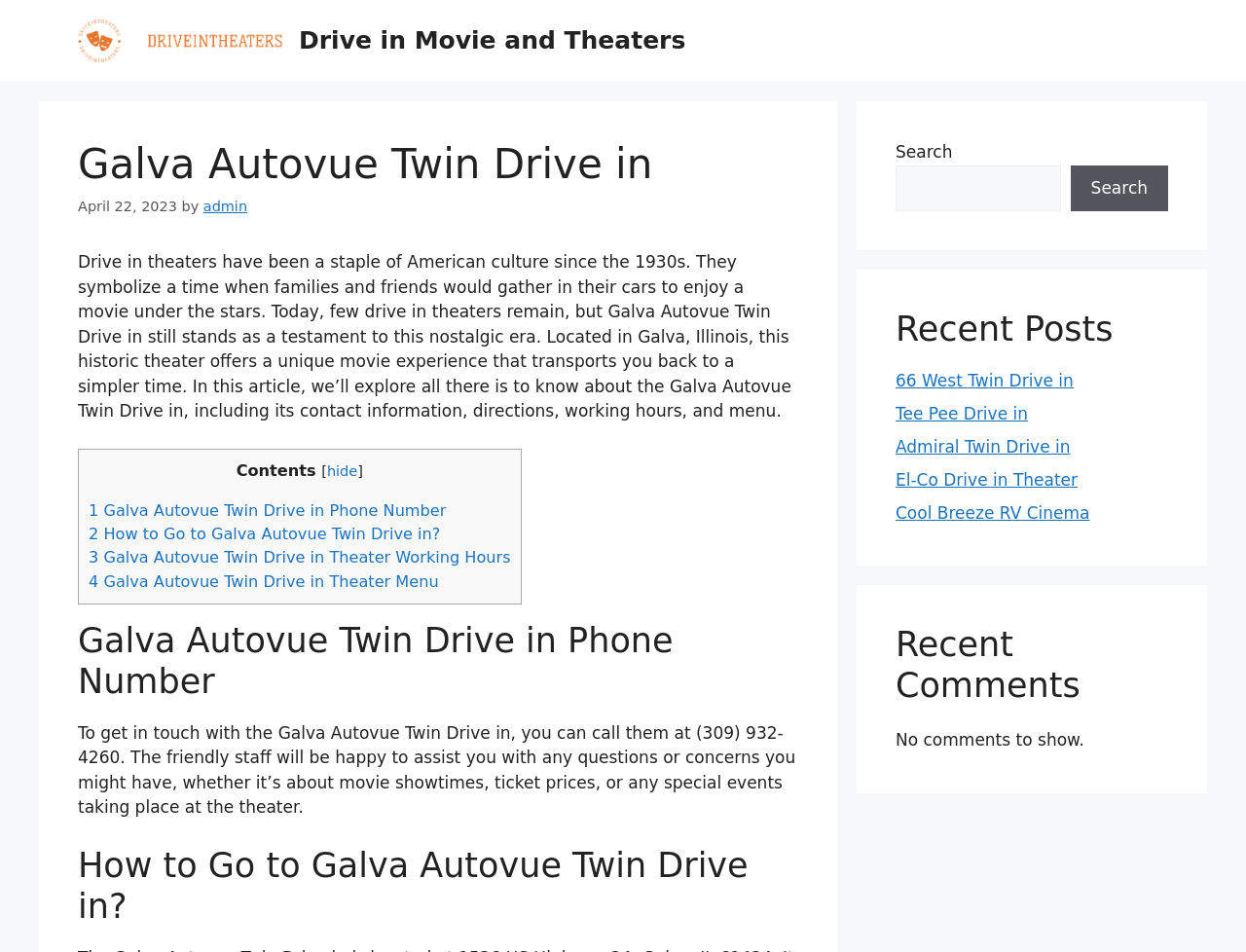Offer a thorough description of the webpage.

The webpage is about Galva Autovue Twin Drive in, a drive-in movie theater in Galva, Illinois. At the top, there is a banner with a link to the site's homepage and an image with the text "Drive in Movie and Theaters". Below the banner, there is a heading that reads "Galva Autovue Twin Drive in" with a timestamp "April 22, 2023" and a link to the author "admin".

The main content of the page is a descriptive text that explains the history and significance of drive-in theaters in American culture, specifically highlighting Galva Autovue Twin Drive in as a remaining testament to this nostalgic era. The text also provides an overview of what the article will cover, including the theater's contact information, directions, working hours, and menu.

Below the main text, there is a table of contents with links to different sections of the article, including the phone number, directions, working hours, and menu of the theater. Each section has a heading and a descriptive text that provides more information about the topic.

On the right side of the page, there are three complementary sections. The first section has a search bar with a button to search the site. The second section has a heading "Recent Posts" with links to other drive-in theaters, including 66 West Twin Drive in, Tee Pee Drive in, Admiral Twin Drive in, El-Co Drive in Theater, and Cool Breeze RV Cinema. The third section has a heading "Recent Comments" but currently shows no comments.

Overall, the webpage is well-organized and easy to navigate, with clear headings and descriptive texts that provide a wealth of information about Galva Autovue Twin Drive in and drive-in theaters in general.